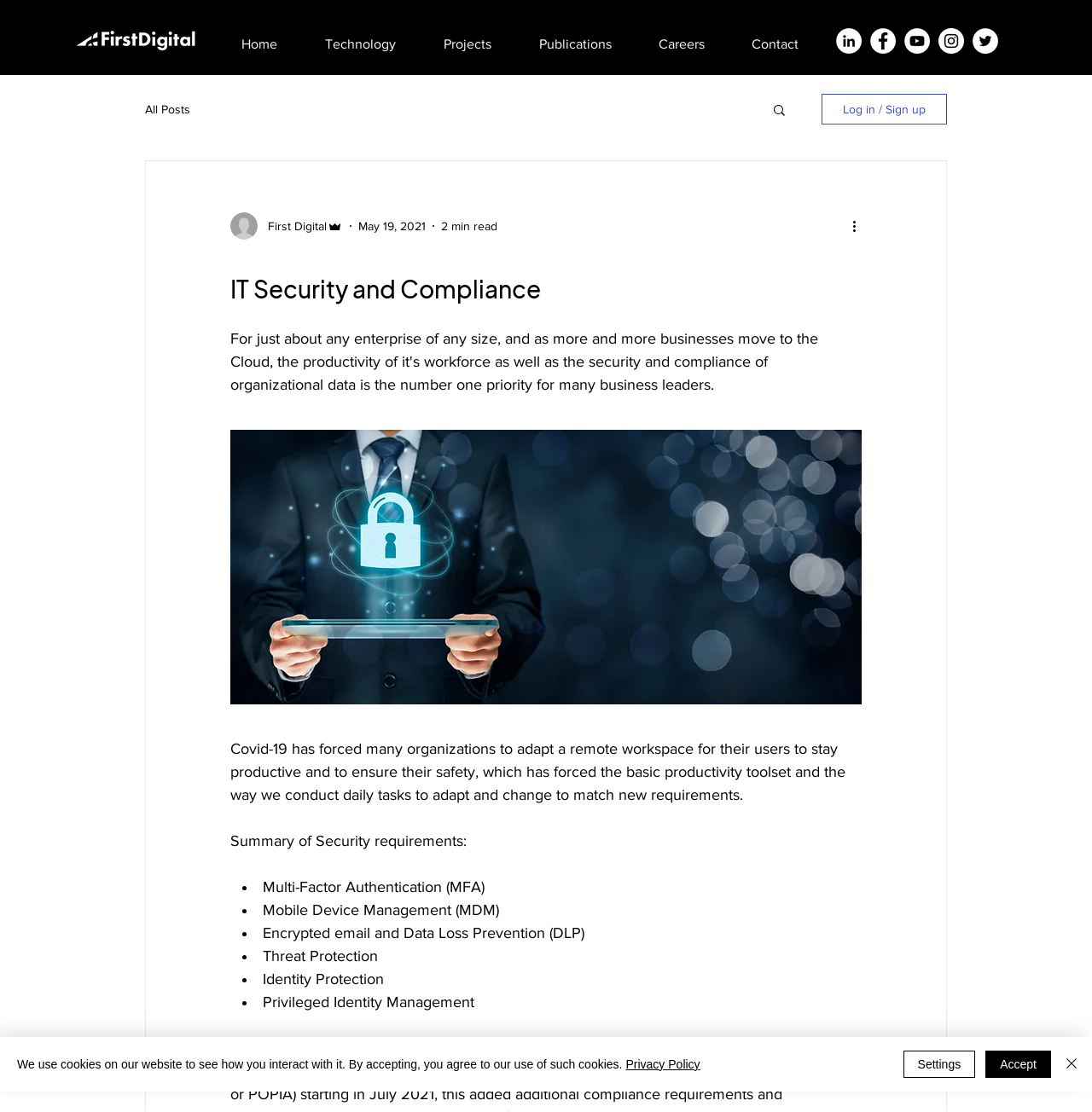What is the first security requirement listed?
Could you please answer the question thoroughly and with as much detail as possible?

The first security requirement listed is Multi-Factor Authentication (MFA), which can be seen in the list of security requirements under the heading 'Summary of Security requirements:'.